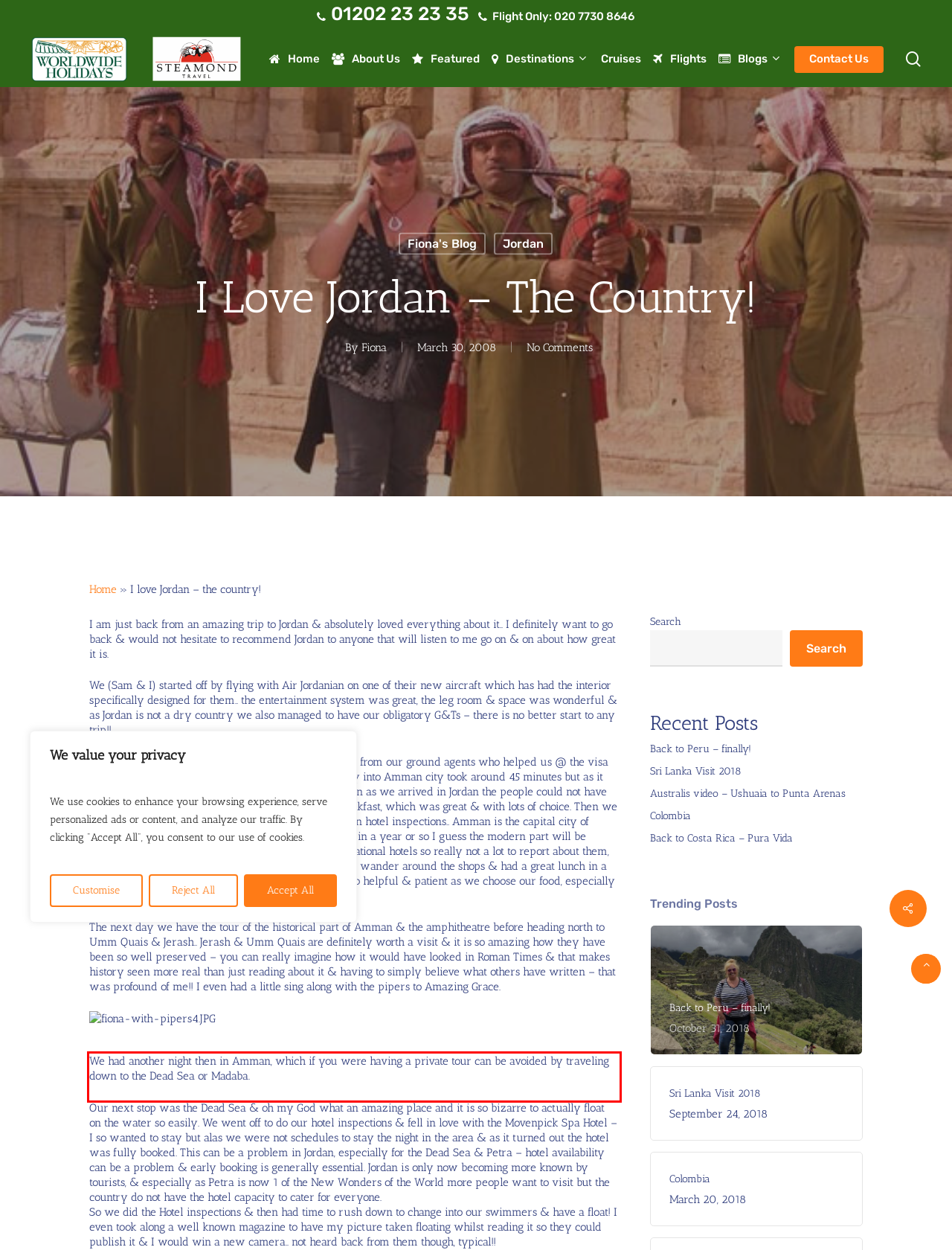Perform OCR on the text inside the red-bordered box in the provided screenshot and output the content.

We had another night then in Amman, which if you were having a private tour can be avoided by traveling down to the Dead Sea or Madaba.